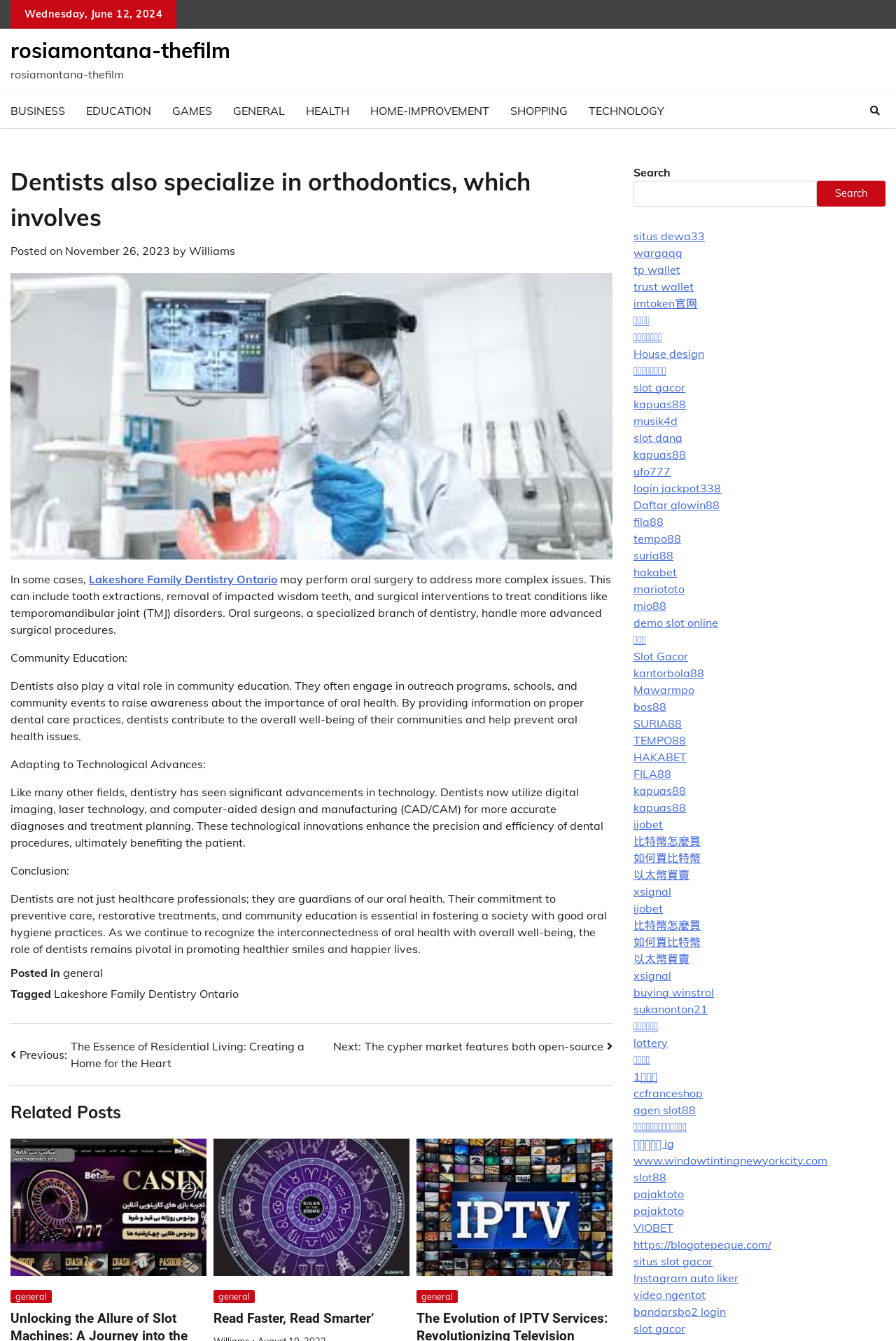Find and provide the bounding box coordinates for the UI element described here: "video ngentot". The coordinates should be given as four float numbers between 0 and 1: [left, top, right, bottom].

[0.707, 0.96, 0.788, 0.971]